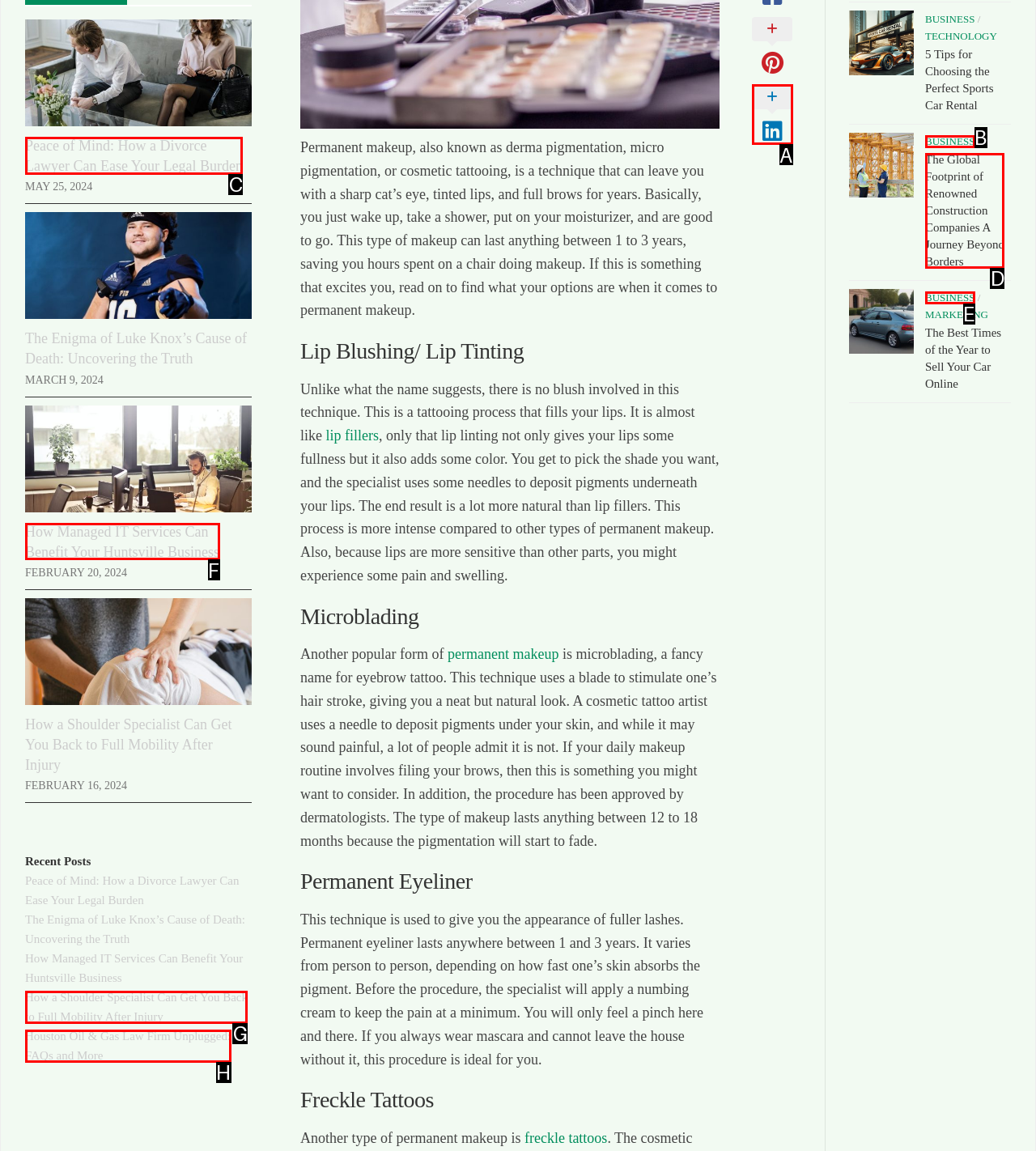Which UI element corresponds to this description: title="Share on LinkedIn"
Reply with the letter of the correct option.

A